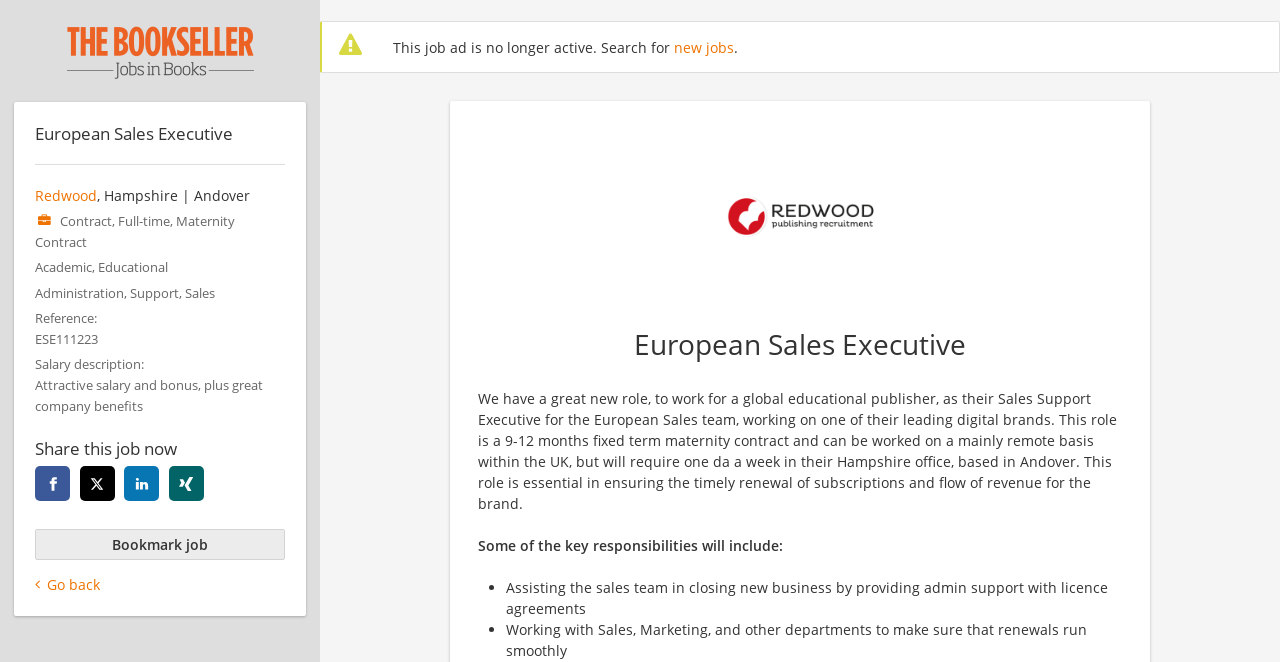What is the type of contract for the job?
Answer the question based on the image using a single word or a brief phrase.

Maternity Contract